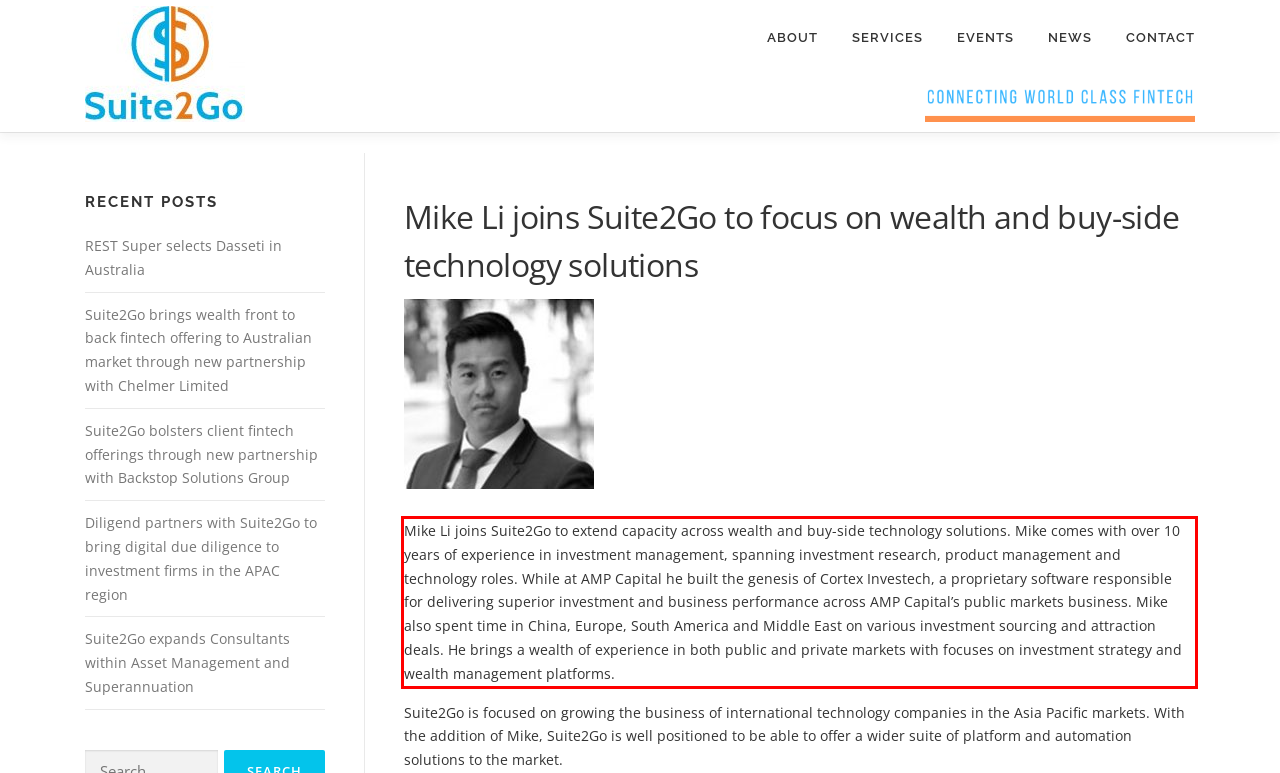Please perform OCR on the UI element surrounded by the red bounding box in the given webpage screenshot and extract its text content.

Mike Li joins Suite2Go to extend capacity across wealth and buy-side technology solutions. Mike comes with over 10 years of experience in investment management, spanning investment research, product management and technology roles. While at AMP Capital he built the genesis of Cortex Investech, a proprietary software responsible for delivering superior investment and business performance across AMP Capital’s public markets business. Mike also spent time in China, Europe, South America and Middle East on various investment sourcing and attraction deals. He brings a wealth of experience in both public and private markets with focuses on investment strategy and wealth management platforms.